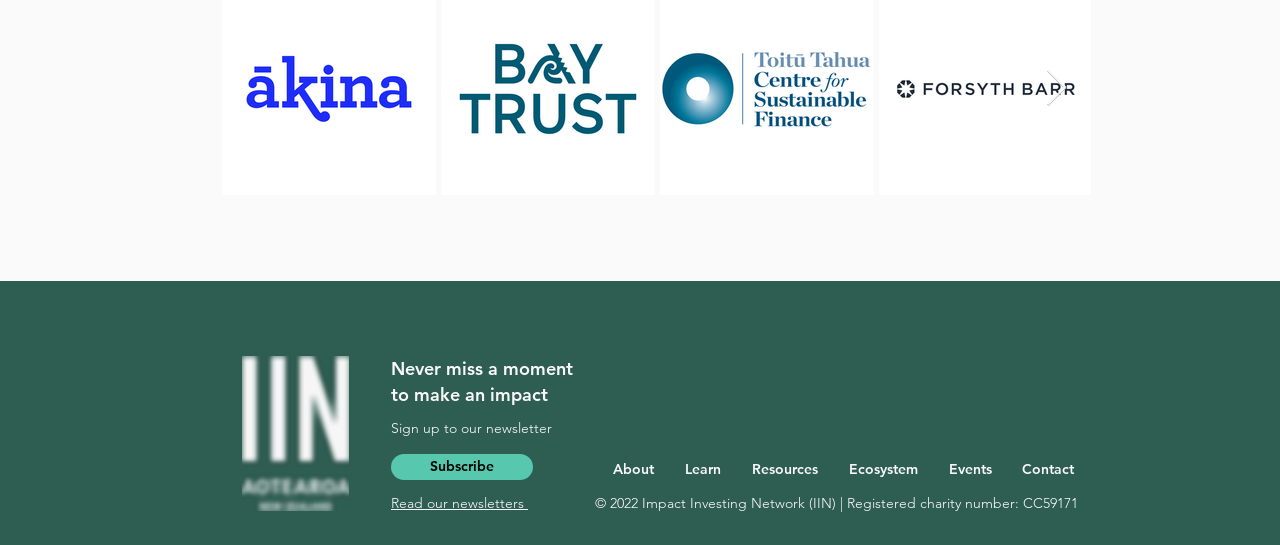Locate the bounding box coordinates of the element that should be clicked to fulfill the instruction: "Visit the LinkedIn page".

[0.813, 0.675, 0.844, 0.747]